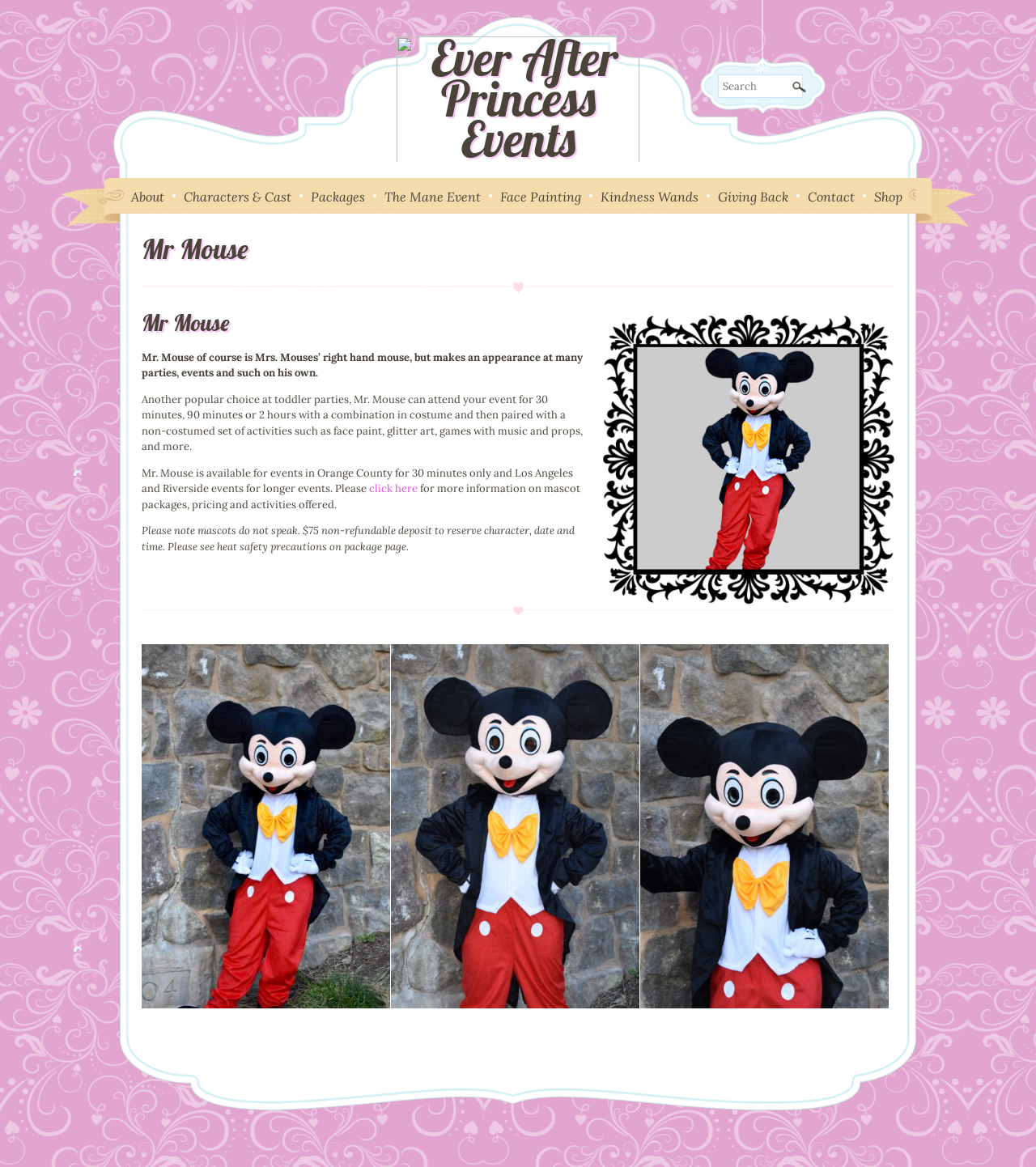What is the minimum event duration for Mr. Mouse in Orange County?
Respond to the question with a single word or phrase according to the image.

30 minutes